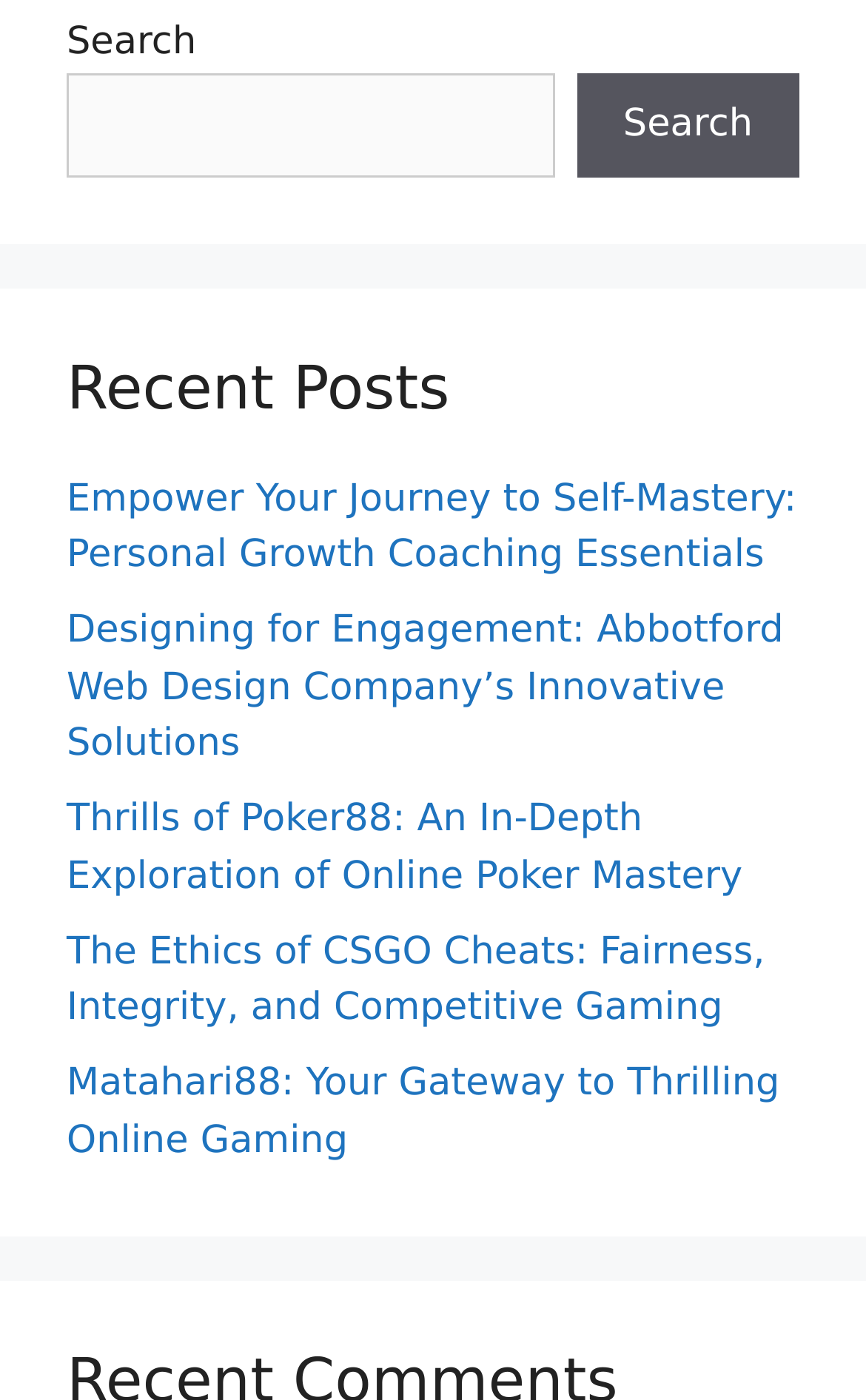What is the purpose of the top-right element?
Give a detailed explanation using the information visible in the image.

The top-right element is a search box with a button, which suggests that it is used for searching content within the website. The presence of a search box and button indicates that the website has a large amount of content that users may want to search through.